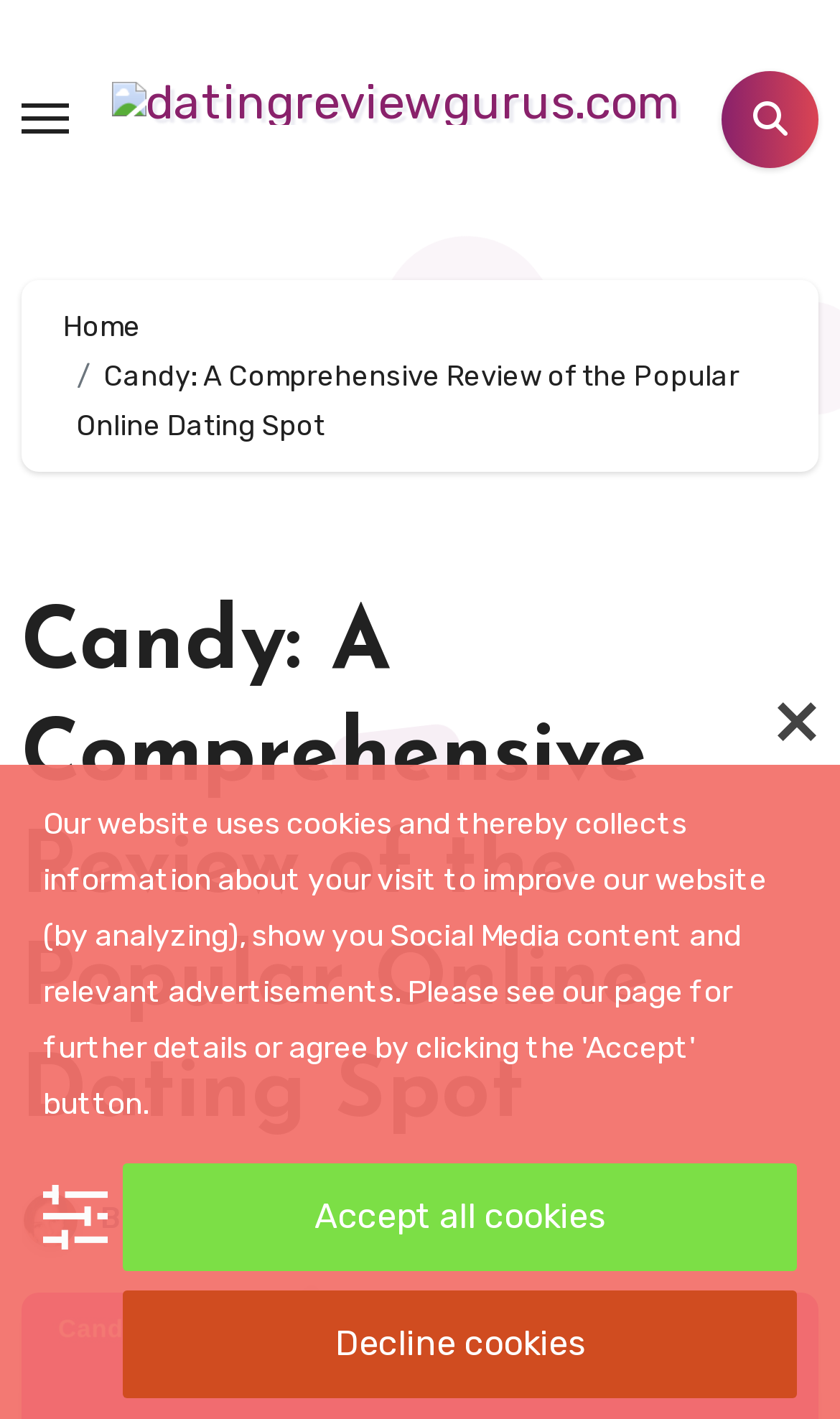Determine the bounding box coordinates of the clickable region to carry out the instruction: "Visit datingreviewgurus.com".

[0.132, 0.056, 0.809, 0.111]